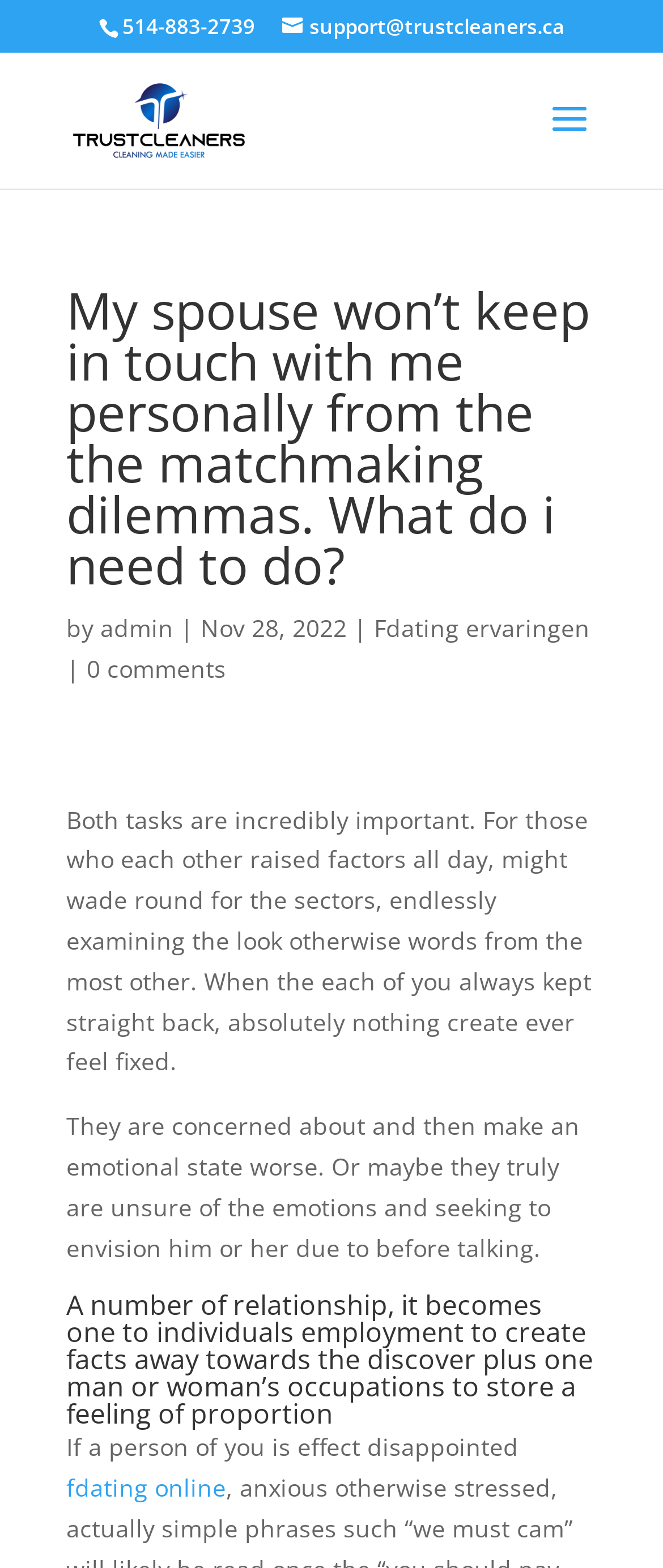Can you find and provide the title of the webpage?

My spouse won’t keep in touch with me personally from the the matchmaking dilemmas. What do i need to do?